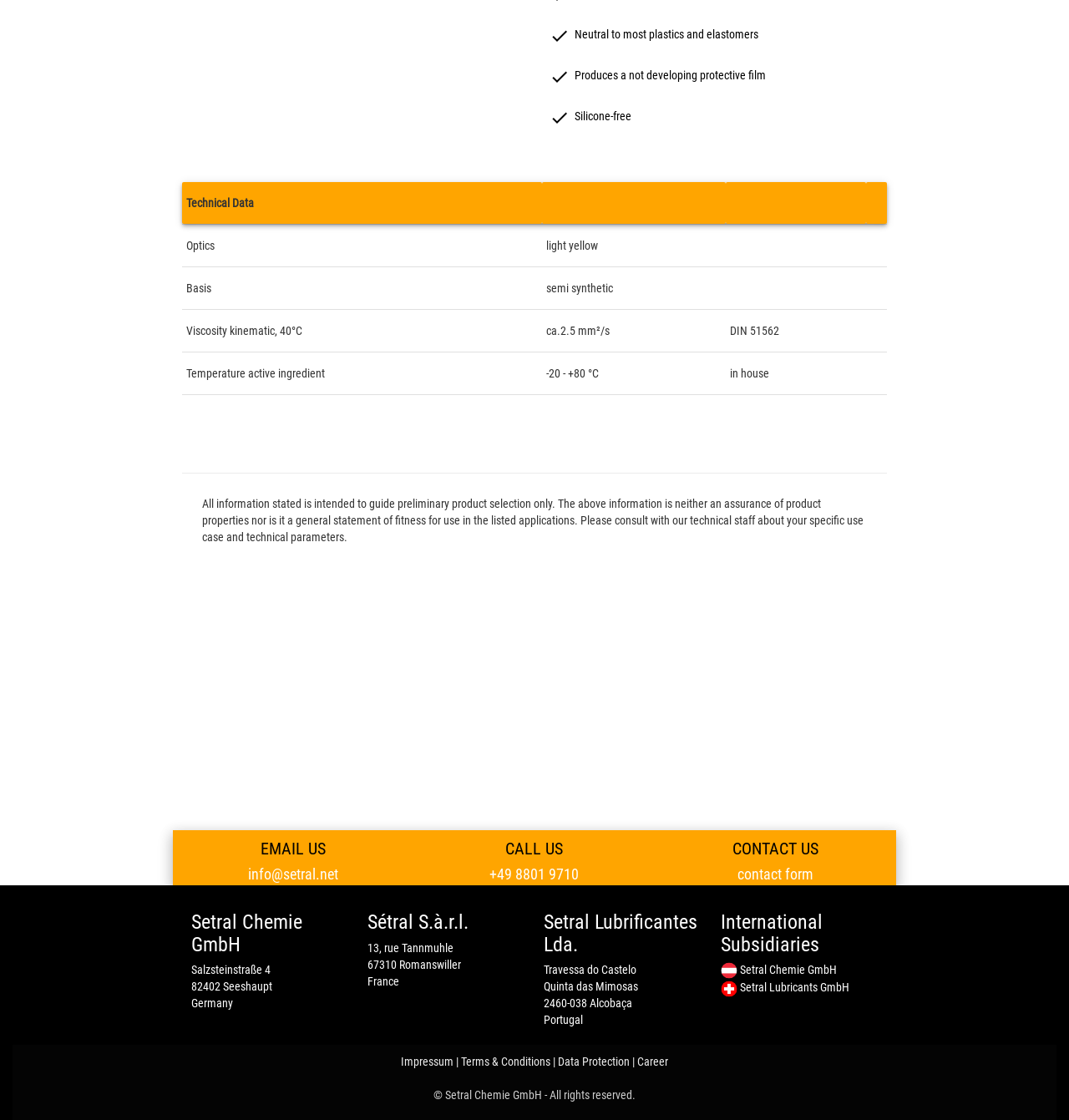What is the viscosity of the product?
Answer the question with a detailed explanation, including all necessary information.

I found the answer by looking at the table with the header 'Technical Data' and finding the row with the 'Viscosity kinematic, 40°C' column, which has the value 'ca.2.5 mm²/s'.